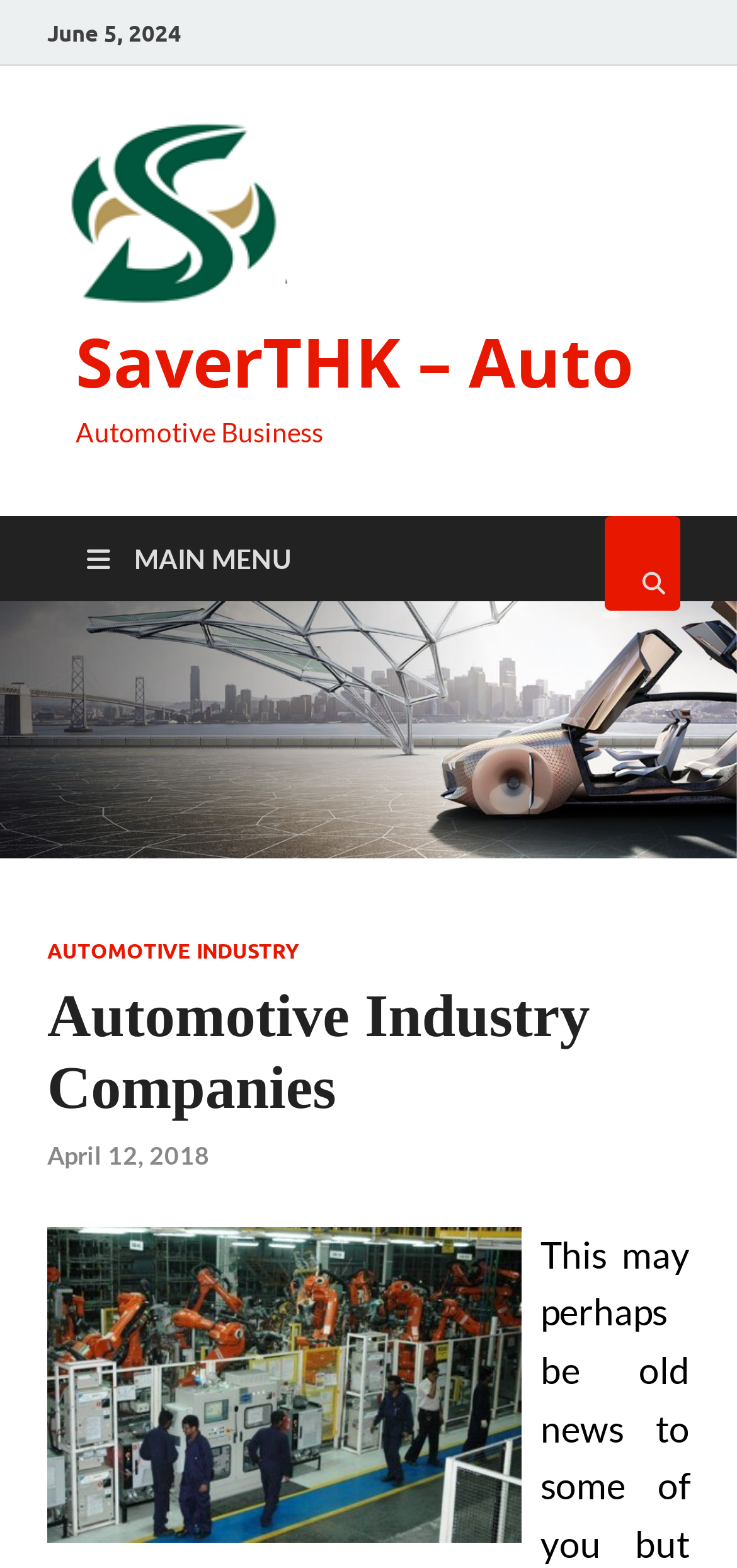What is the main topic of the webpage?
Look at the screenshot and respond with a single word or phrase.

Automotive Industry